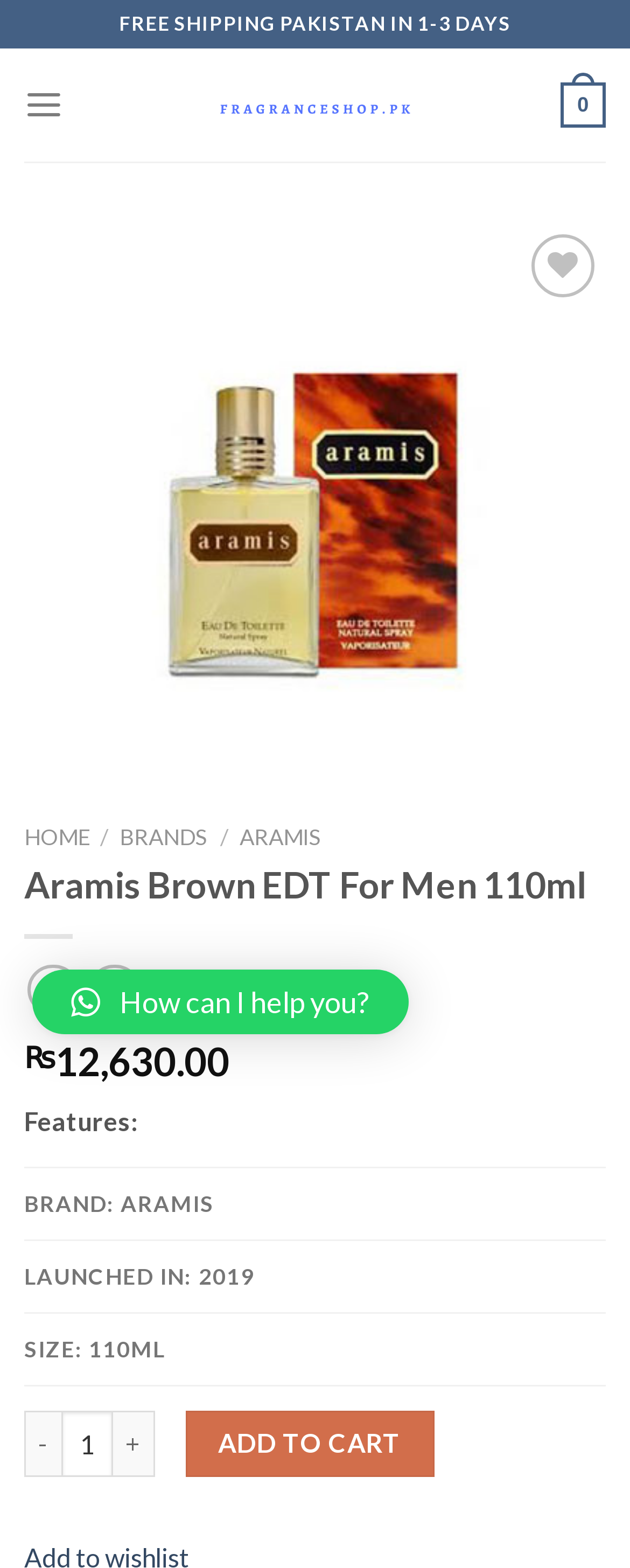Give a succinct answer to this question in a single word or phrase: 
Is the 'Previous' button enabled?

No